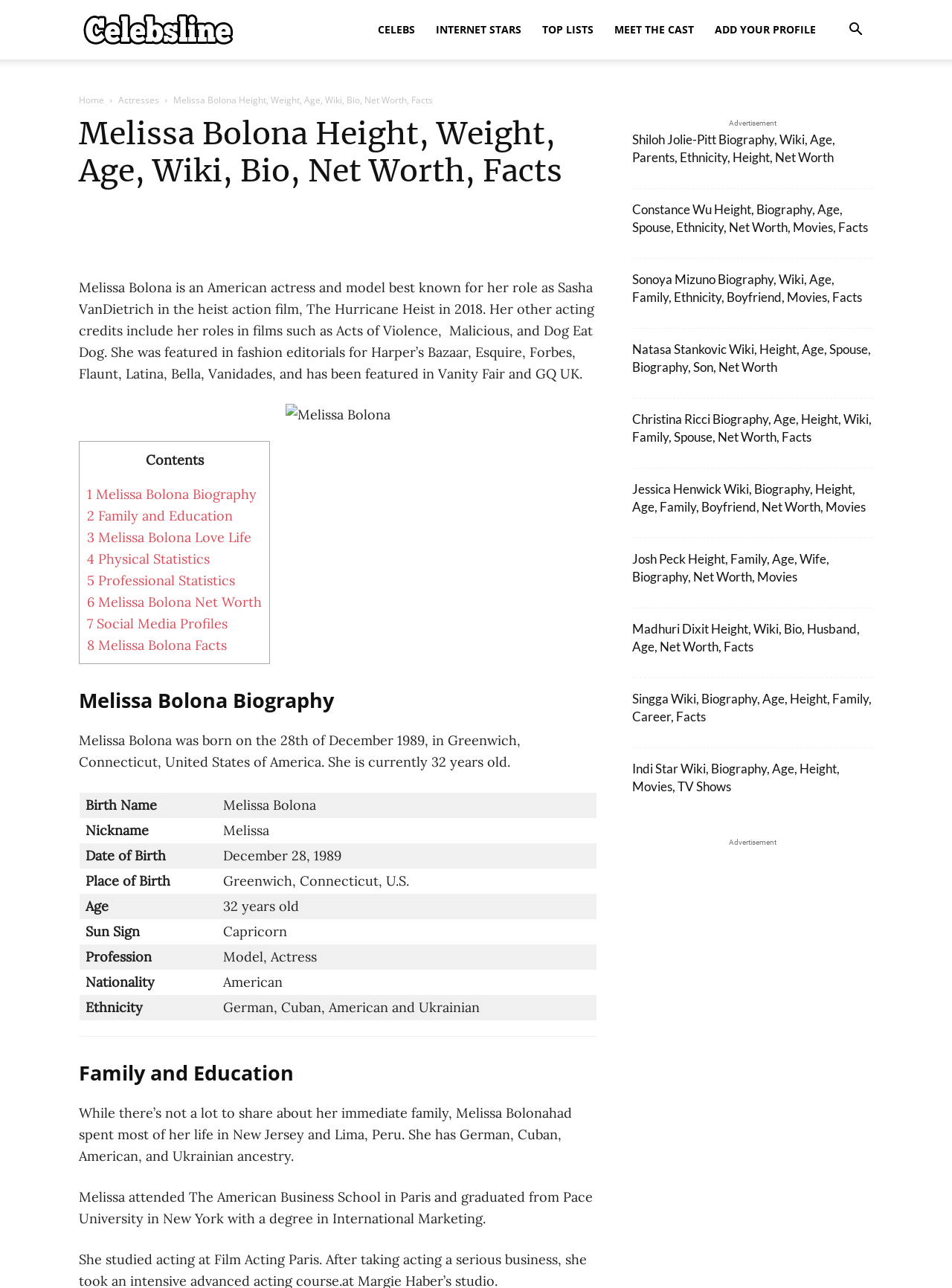Where did Melissa Bolona attend university?
Please provide a single word or phrase as the answer based on the screenshot.

Pace University in New York